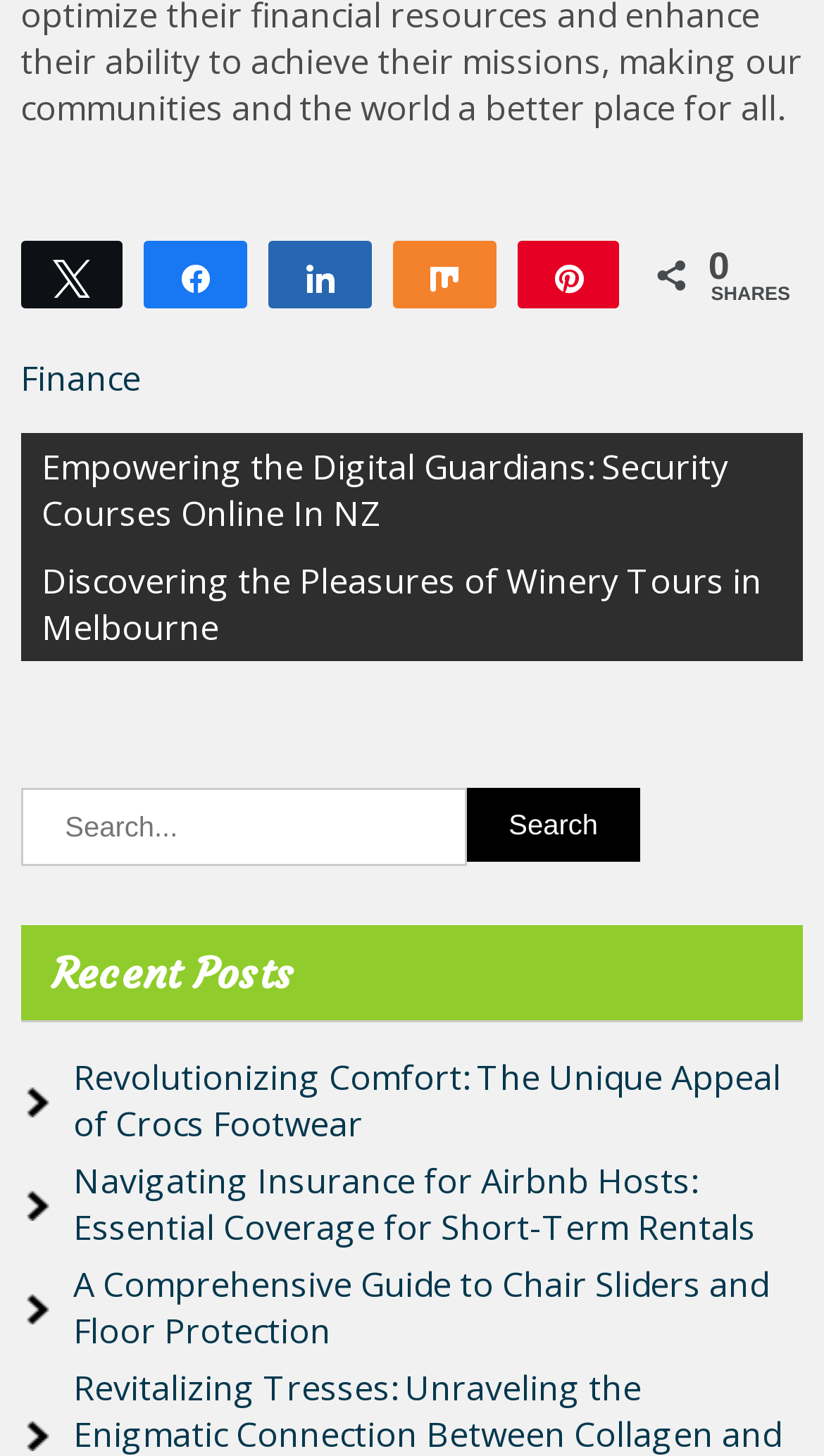Locate the coordinates of the bounding box for the clickable region that fulfills this instruction: "Check out the article about Berkadia Secures $81.23 Million in Joint Venture Equity".

None